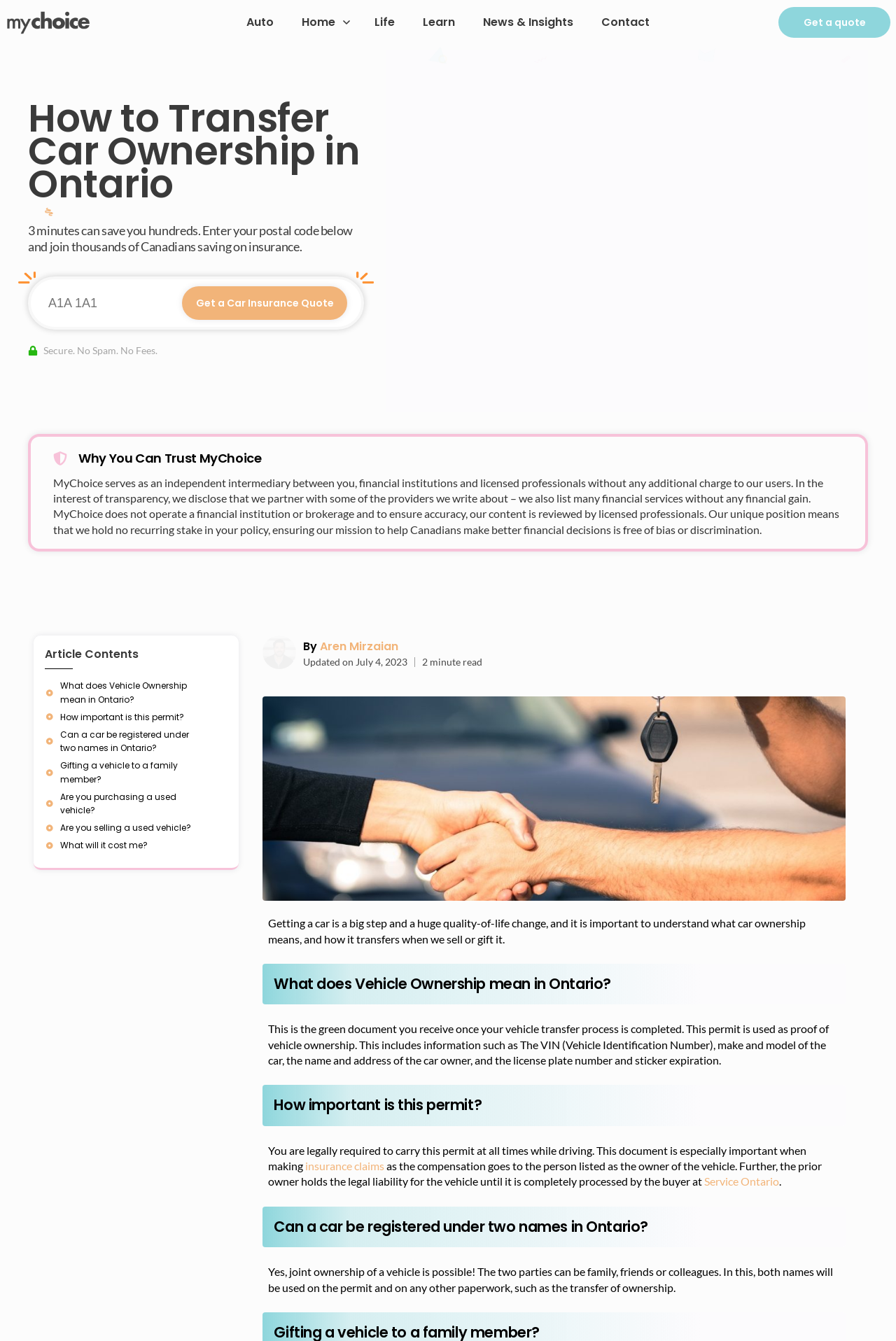Please identify the primary heading of the webpage and give its text content.

How to Transfer Car Ownership in Ontario